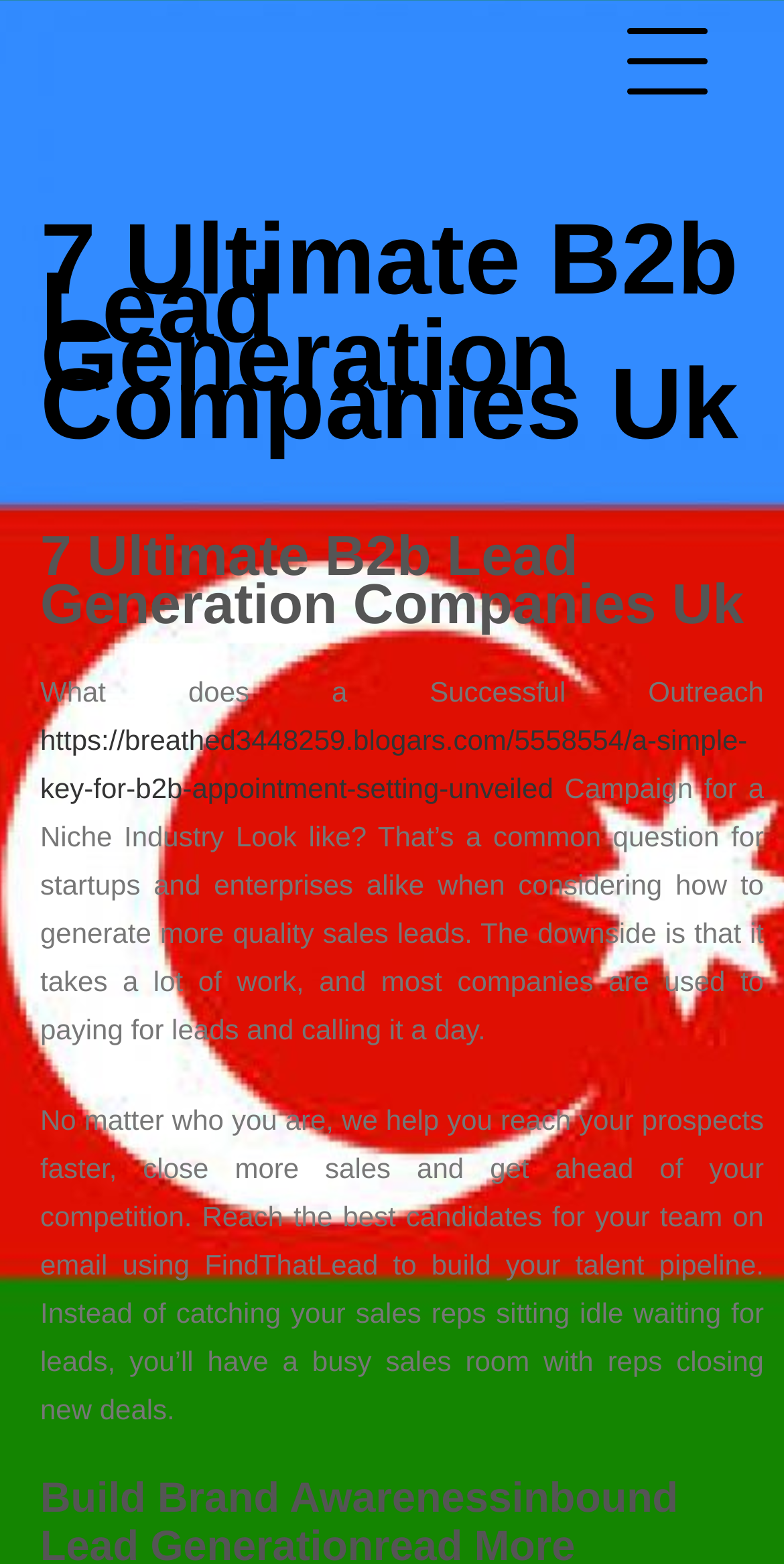How many headings are there on the webpage?
Refer to the image and provide a thorough answer to the question.

There are three headings on the webpage. The first heading is 'Hacked by Shutter.php' with bounding box coordinates [0.072, 0.046, 0.72, 0.078], the second heading is '7 Ultimate B2b Lead Generation Companies Uk' with bounding box coordinates [0.051, 0.15, 0.974, 0.273], and the third heading is also '7 Ultimate B2b Lead Generation Companies Uk' with bounding box coordinates [0.051, 0.34, 0.974, 0.402].